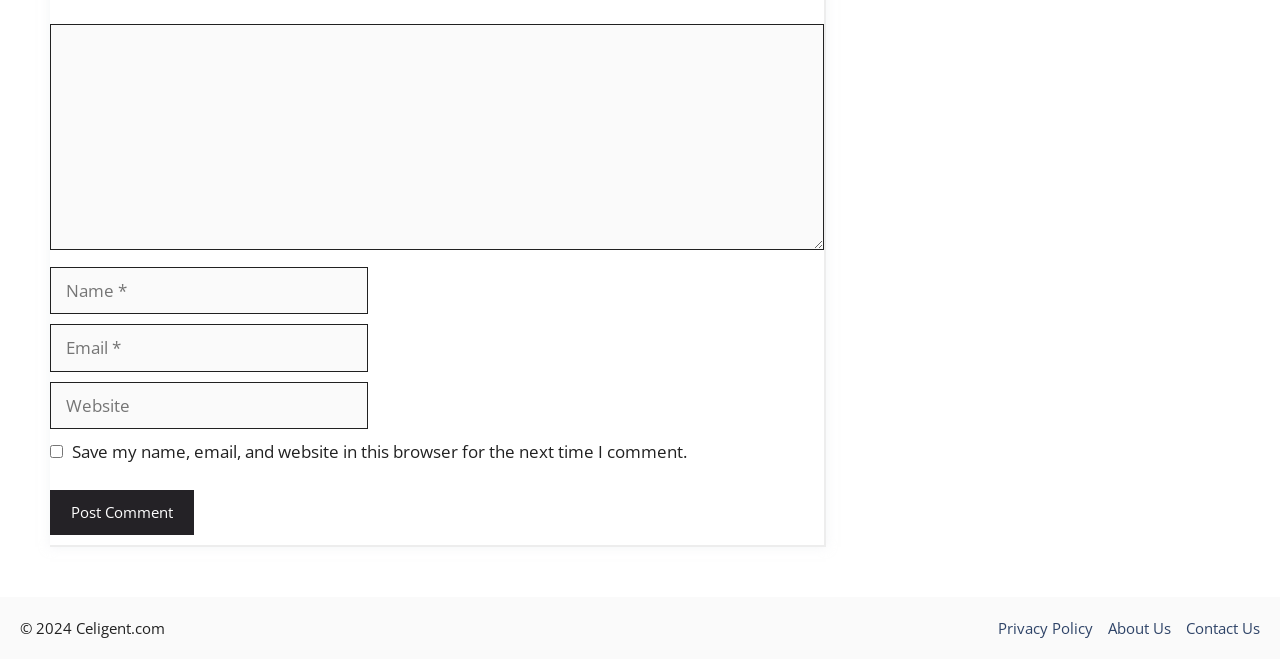What is the function of the 'Post Comment' button?
Answer the question with detailed information derived from the image.

The 'Post Comment' button is located at the bottom of the comment form, and its position and label suggest that it is used to submit a comment after filling out the required fields.